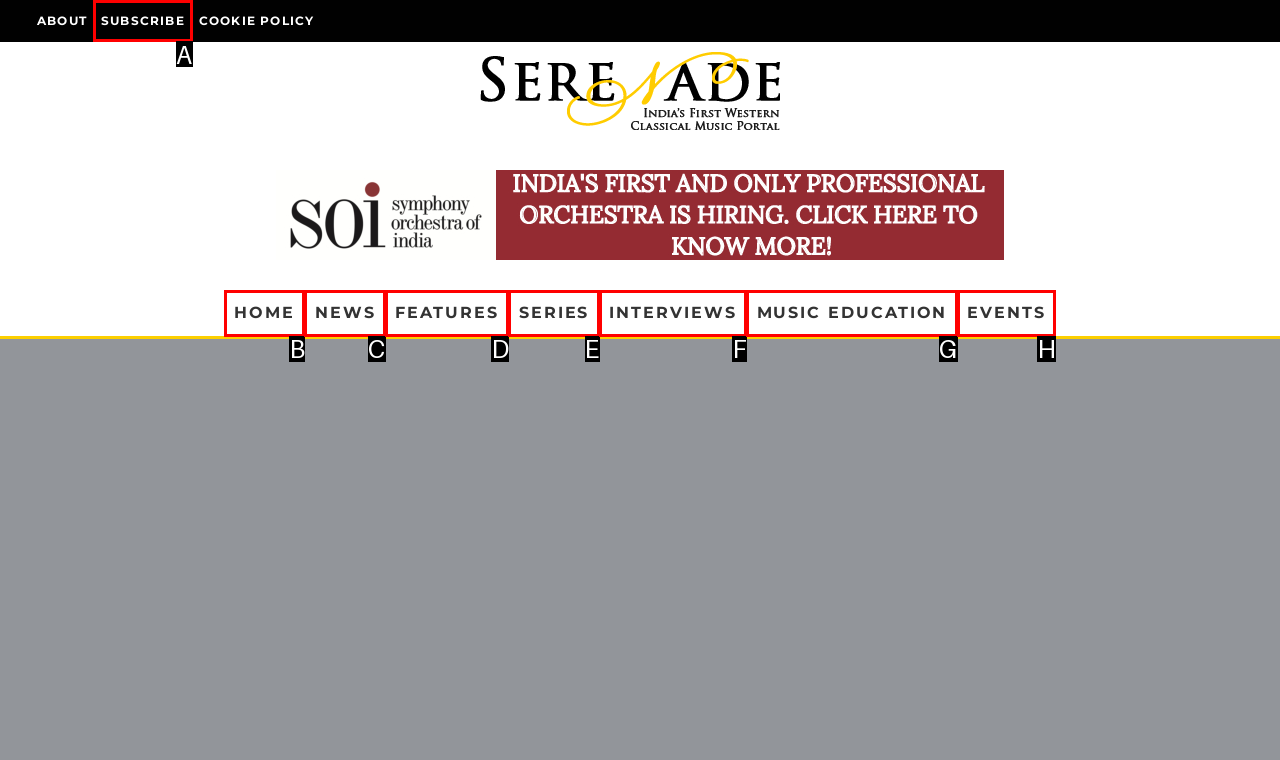Identify which lettered option completes the task: subscribe to the newsletter. Provide the letter of the correct choice.

A